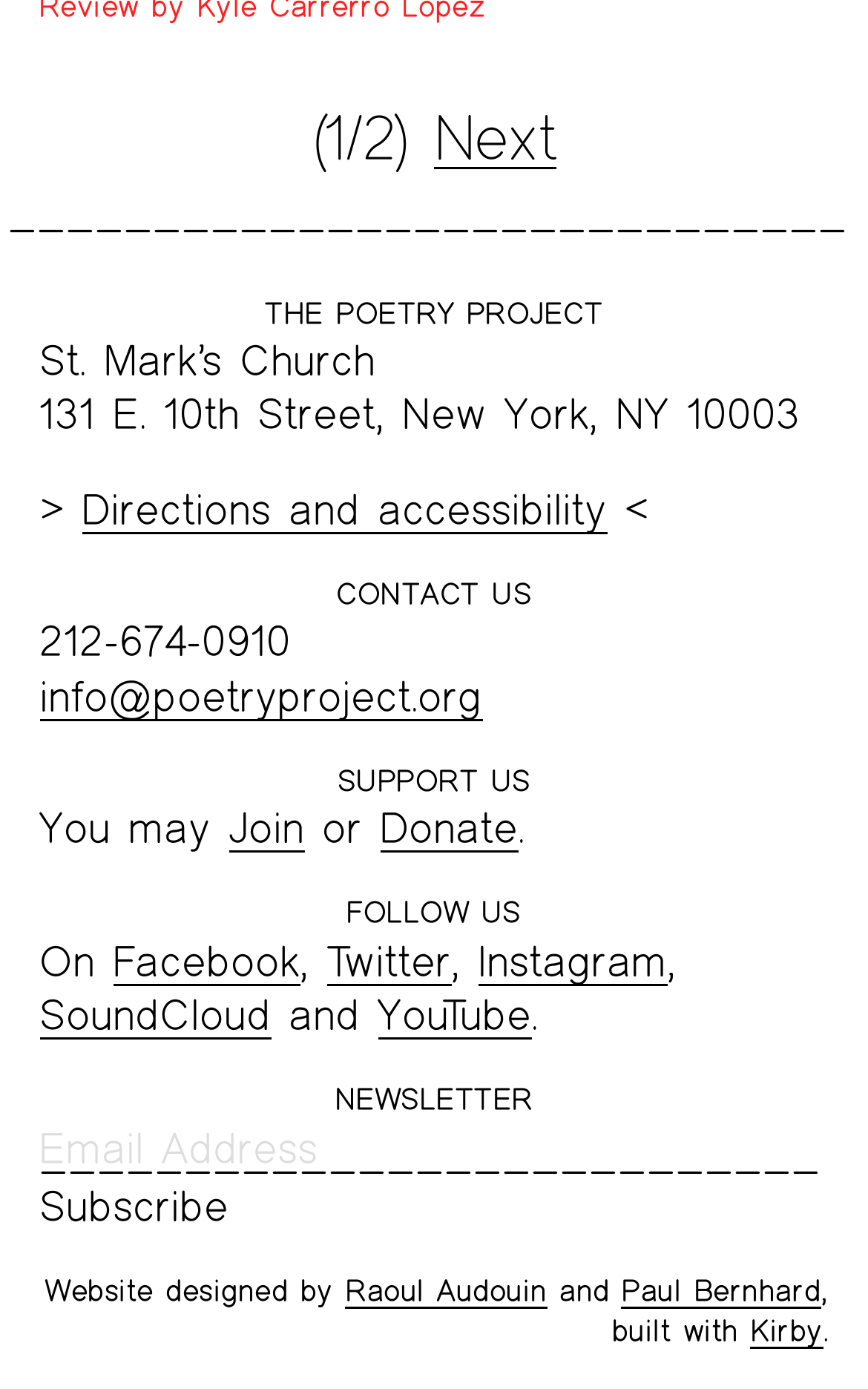Use a single word or phrase to respond to the question:
Who designed the website?

Raoul Audouin and Paul Bernhard